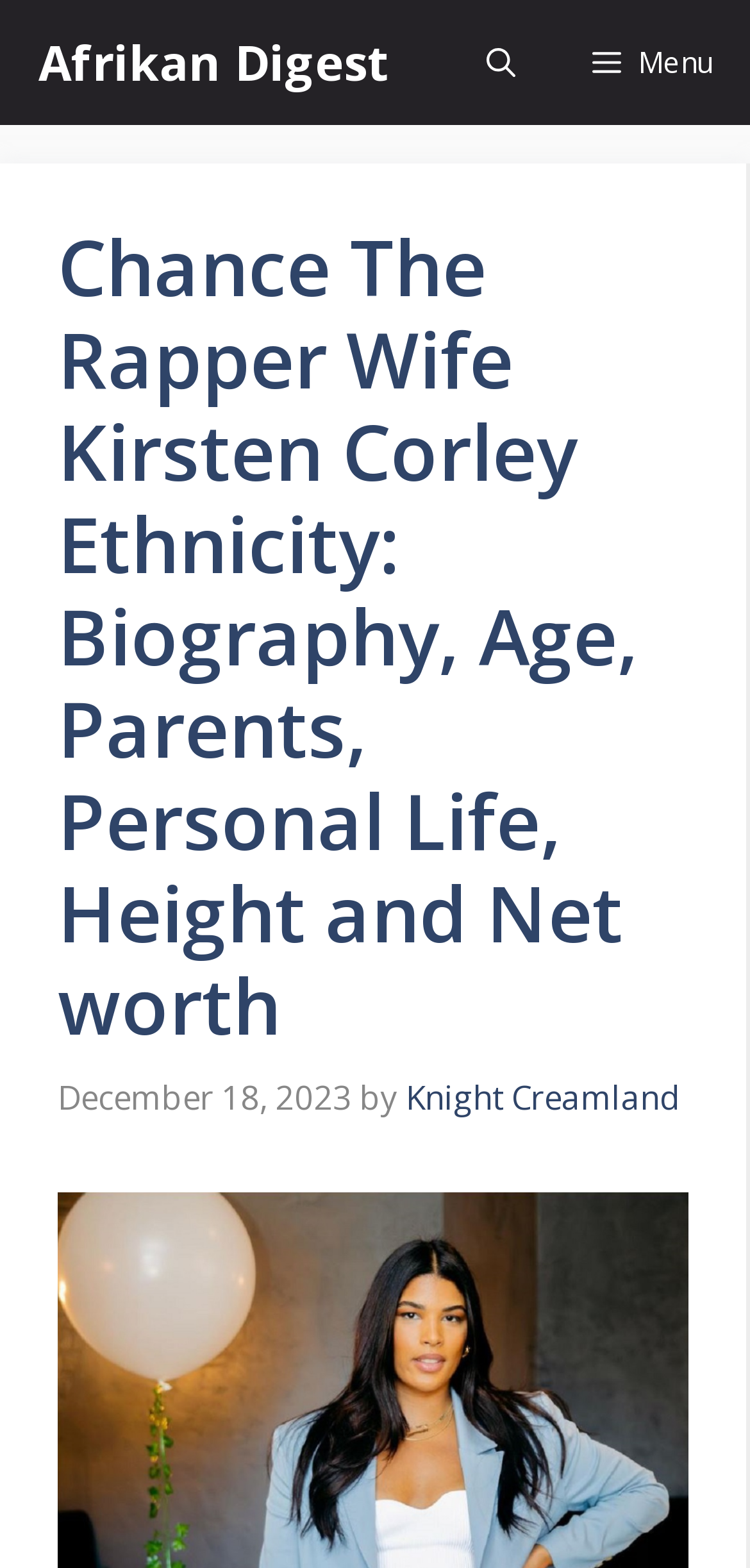Using the information in the image, could you please answer the following question in detail:
What is the name of the website?

I found the answer by looking at the top navigation bar of the webpage, which has a link to the website's homepage. The website's name is mentioned as 'Afrikan Digest'.